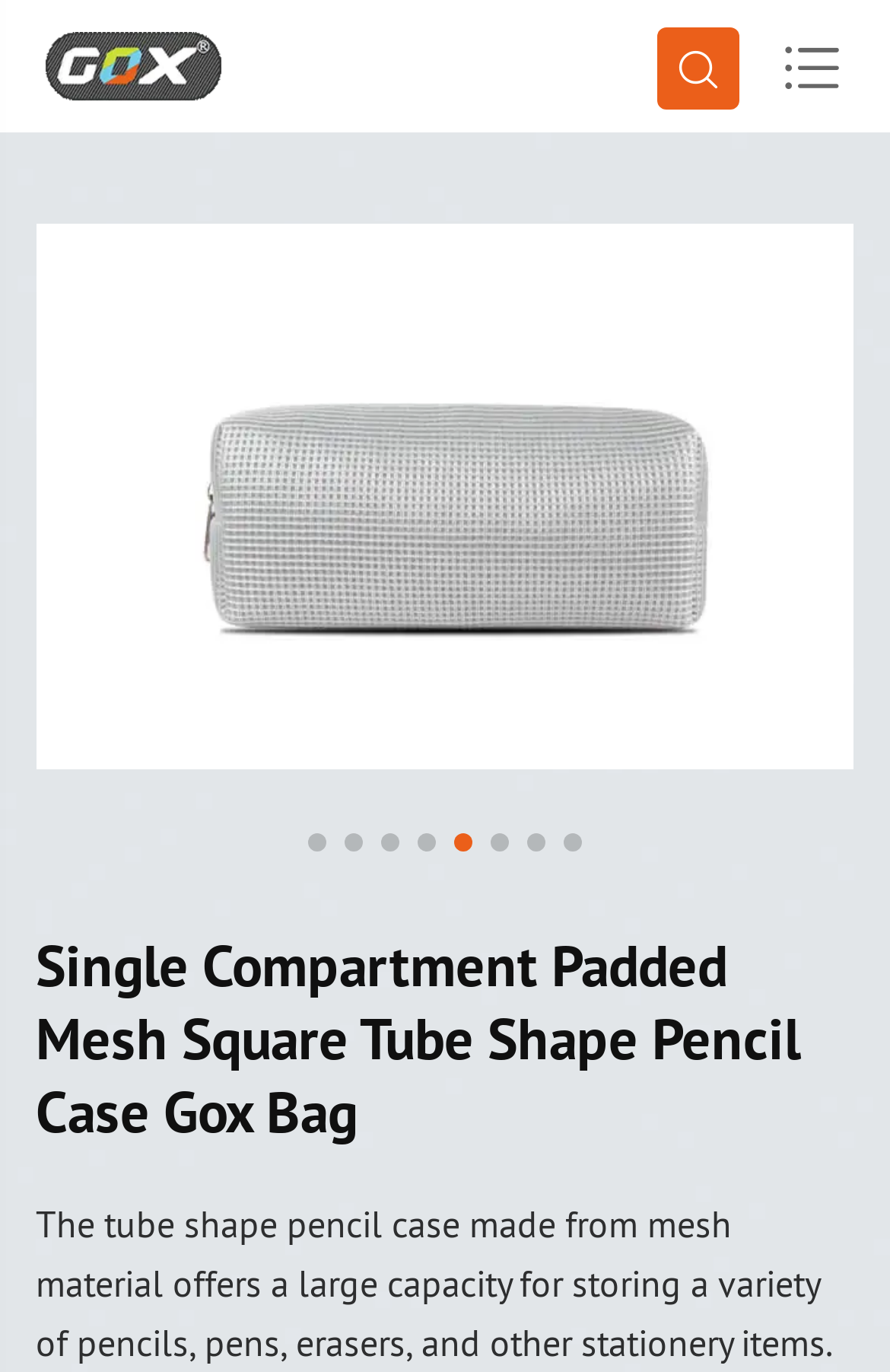Identify the bounding box coordinates for the UI element mentioned here: "aria-label="Go to slide 4"". Provide the coordinates as four float values between 0 and 1, i.e., [left, top, right, bottom].

[0.469, 0.608, 0.49, 0.621]